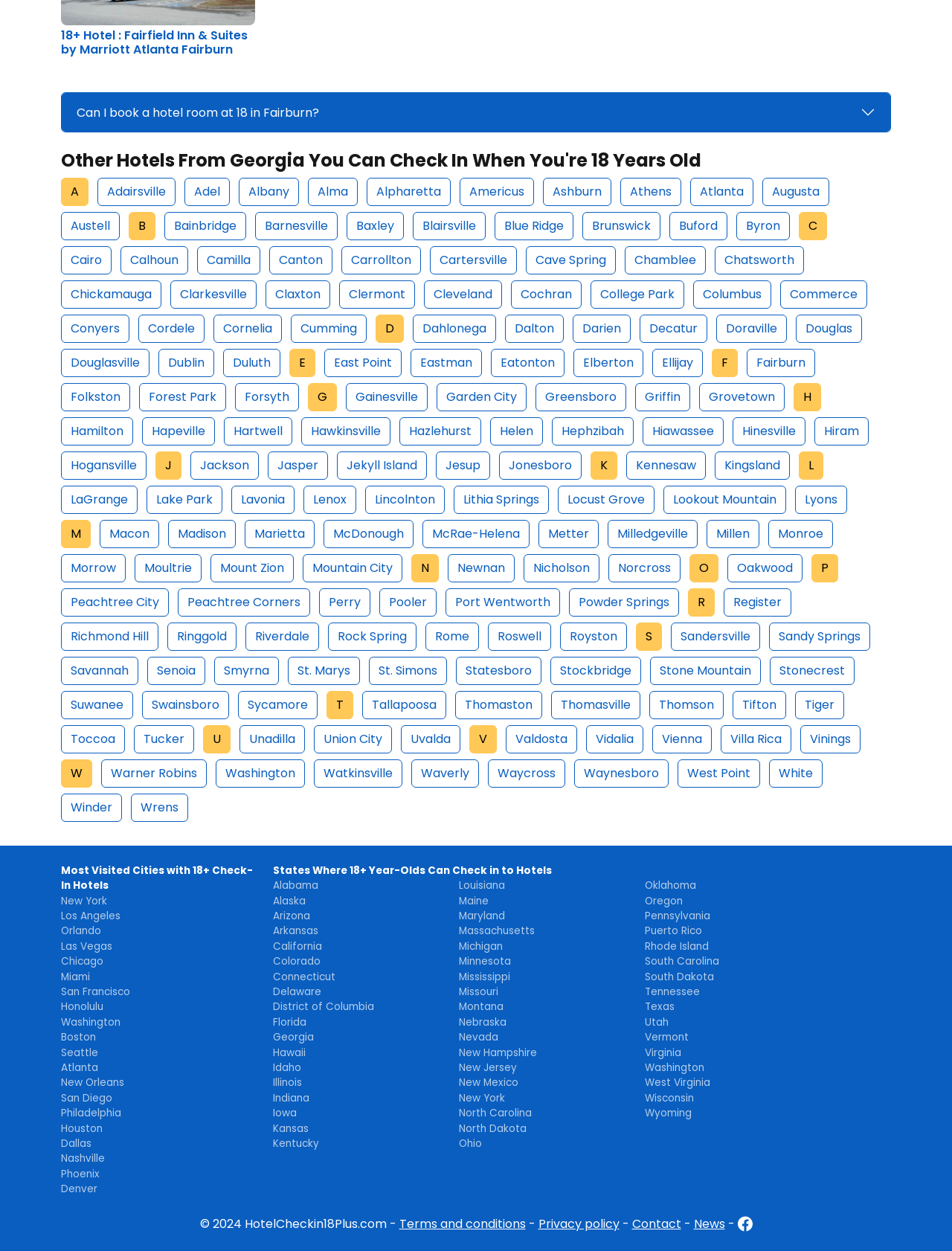Can you pinpoint the bounding box coordinates for the clickable element required for this instruction: "View hotels in Fairburn"? The coordinates should be four float numbers between 0 and 1, i.e., [left, top, right, bottom].

[0.784, 0.279, 0.856, 0.301]